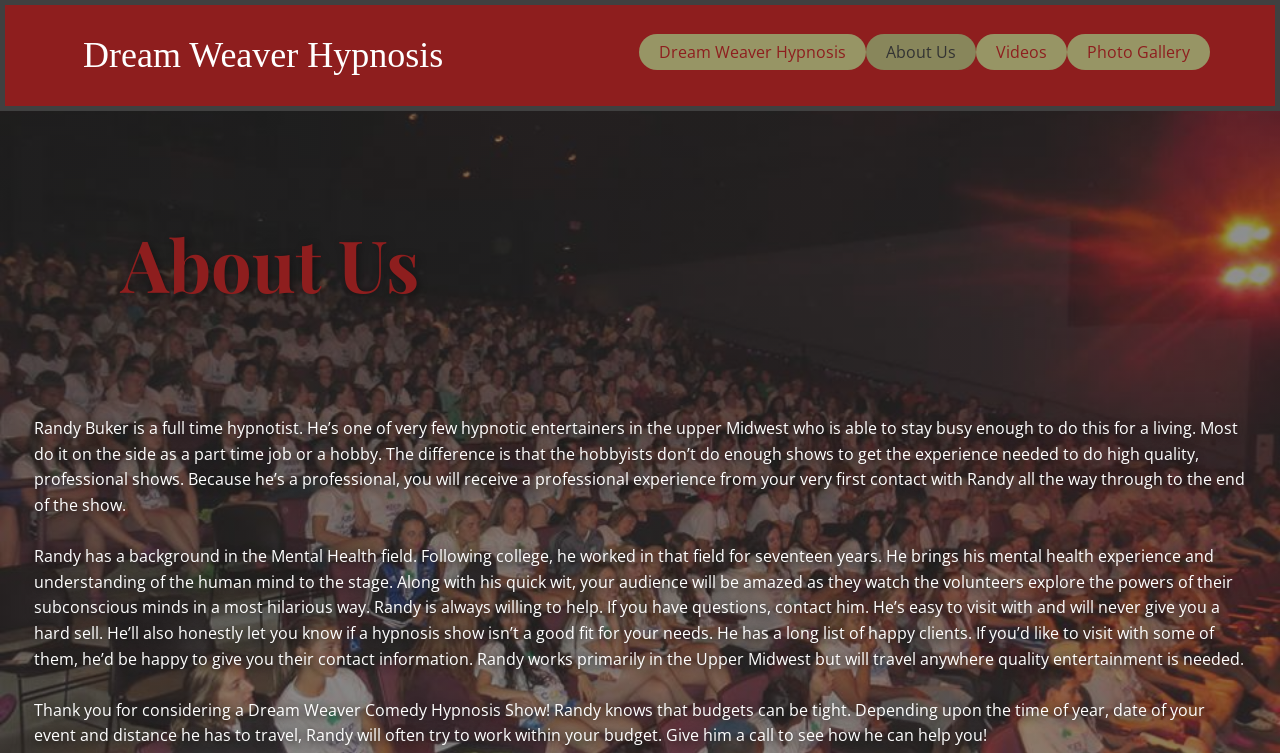Give a one-word or short-phrase answer to the following question: 
What is the purpose of Randy's show?

Entertainment